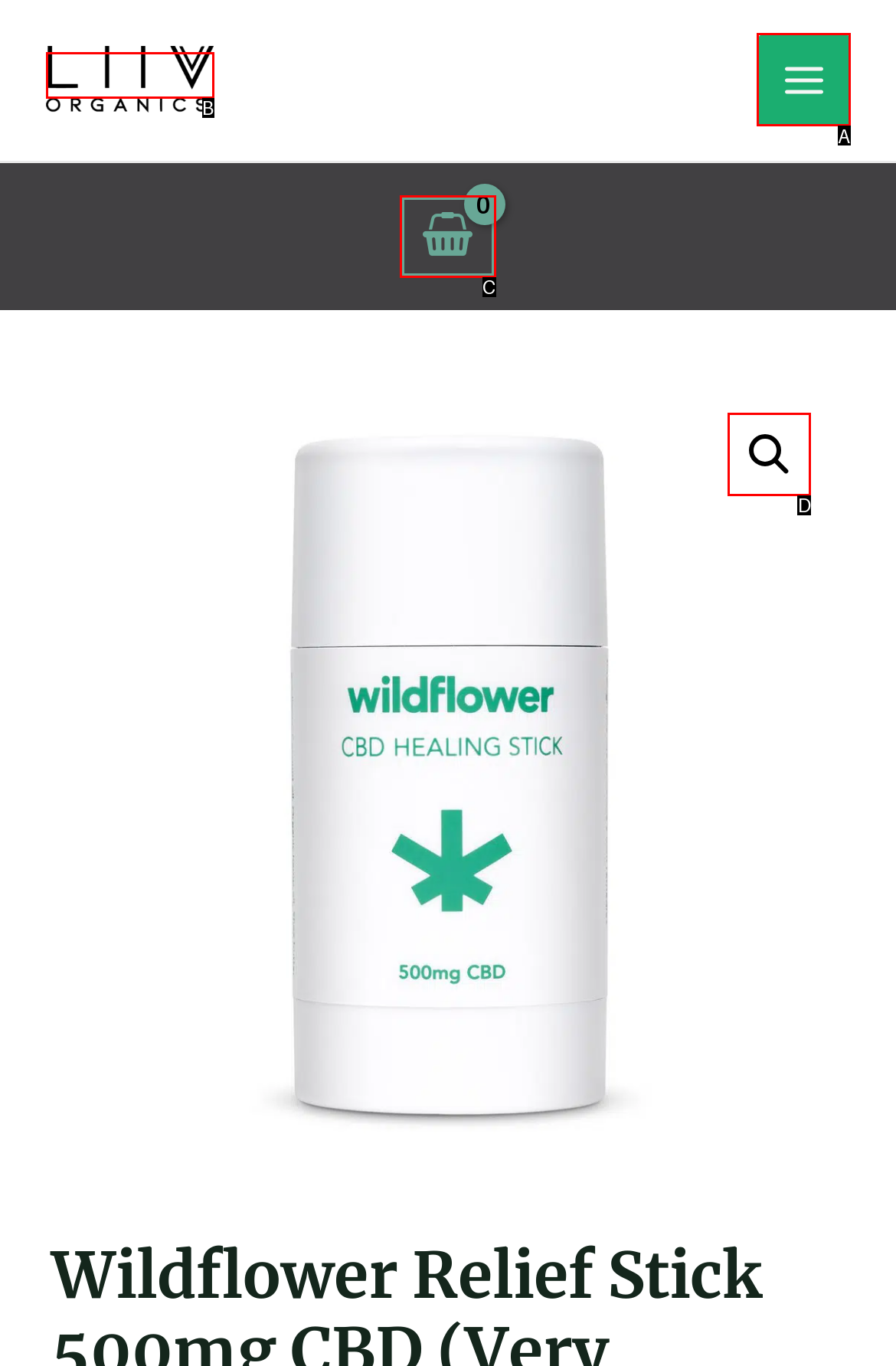Which option corresponds to the following element description: Main Menu?
Please provide the letter of the correct choice.

A